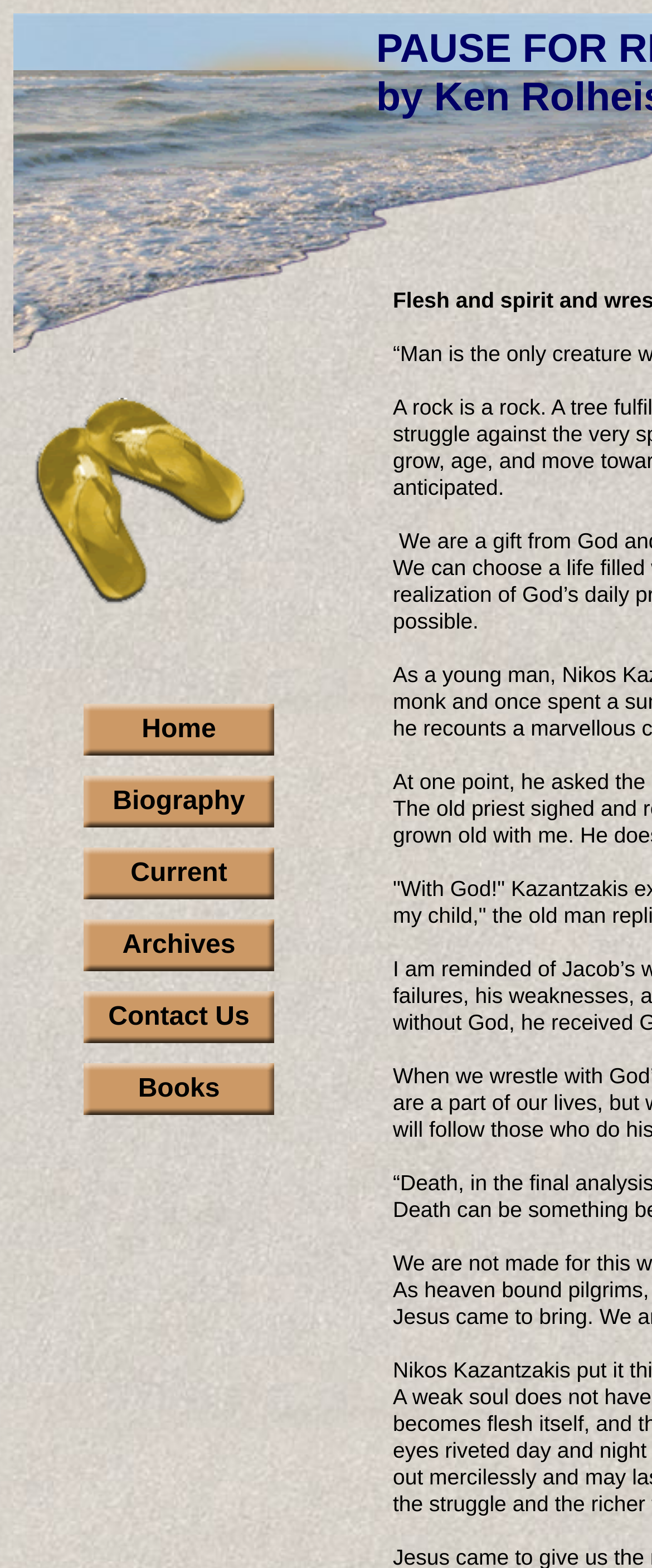Extract the bounding box coordinates for the described element: "Books". The coordinates should be represented as four float numbers between 0 and 1: [left, top, right, bottom].

[0.128, 0.678, 0.421, 0.711]